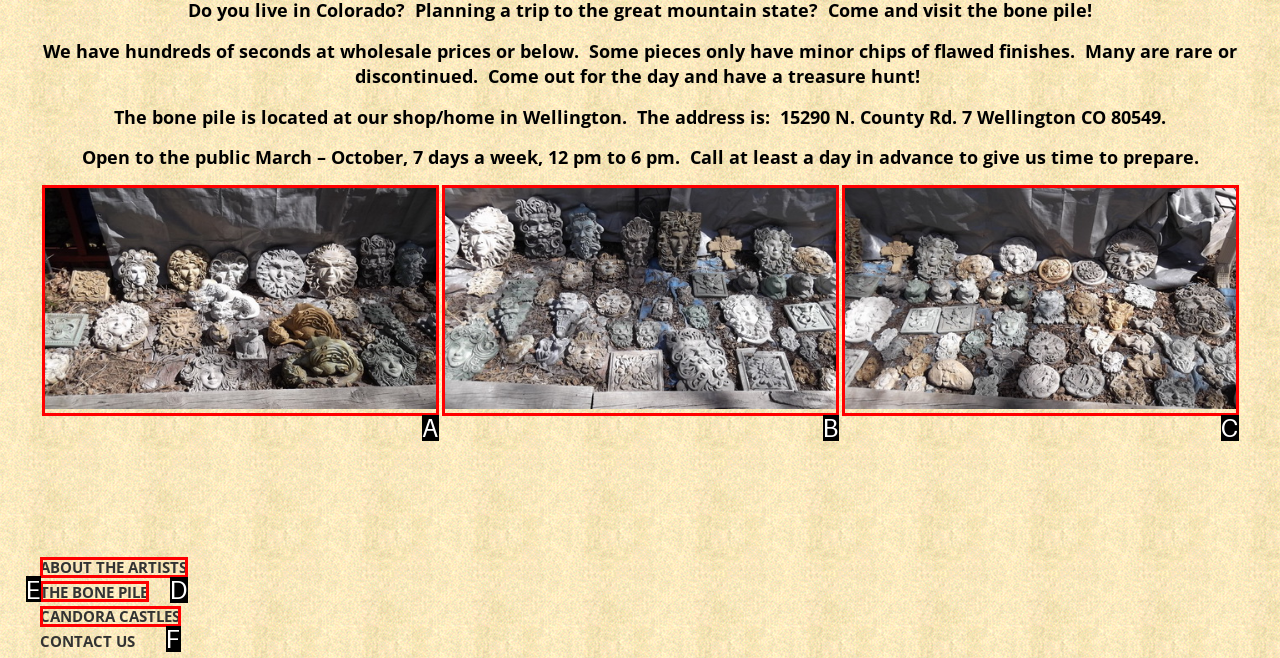Look at the description: aria-label="Google Places Social Icon"
Determine the letter of the matching UI element from the given choices.

None